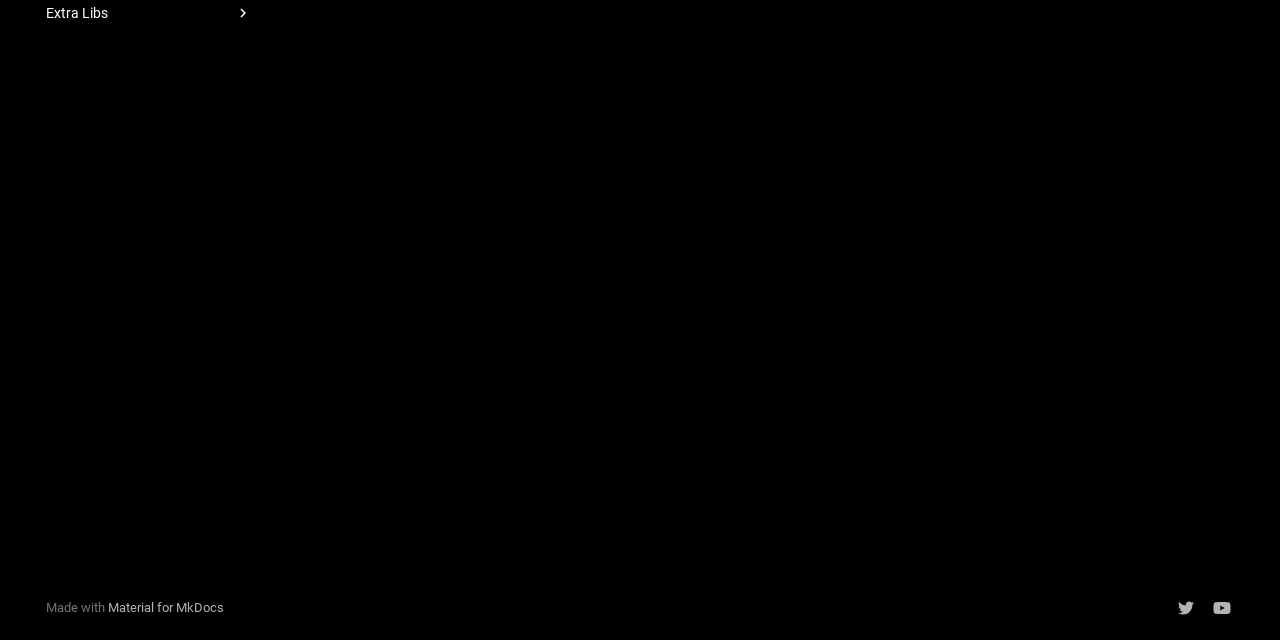Determine the bounding box coordinates of the UI element described below. Use the format (top-left x, top-left y, bottom-right x, bottom-right y) with floating point numbers between 0 and 1: title="www.youtube.com"

[0.942, 0.925, 0.967, 0.975]